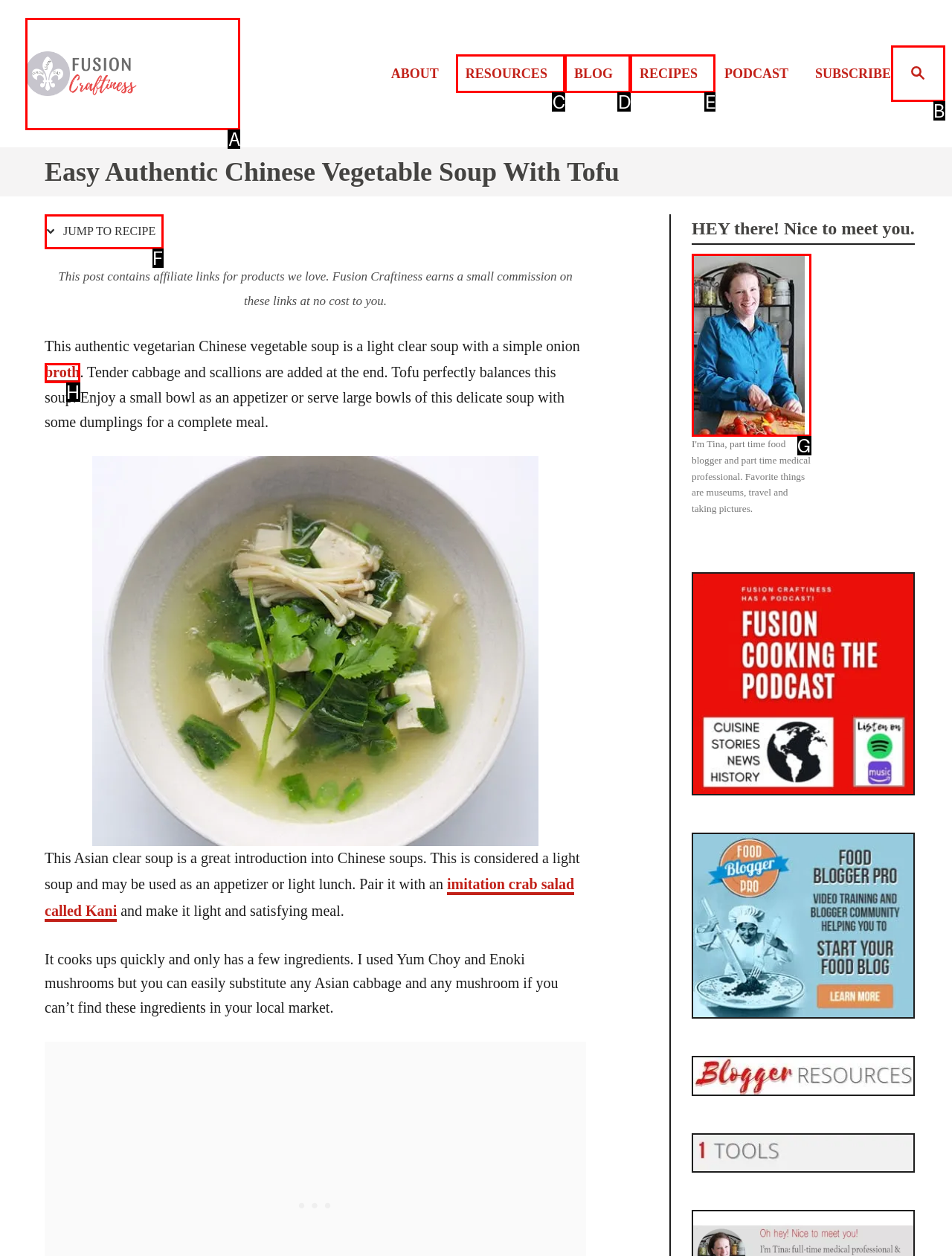Based on the description: parent_node: Search title="fusion craftiness"
Select the letter of the corresponding UI element from the choices provided.

A